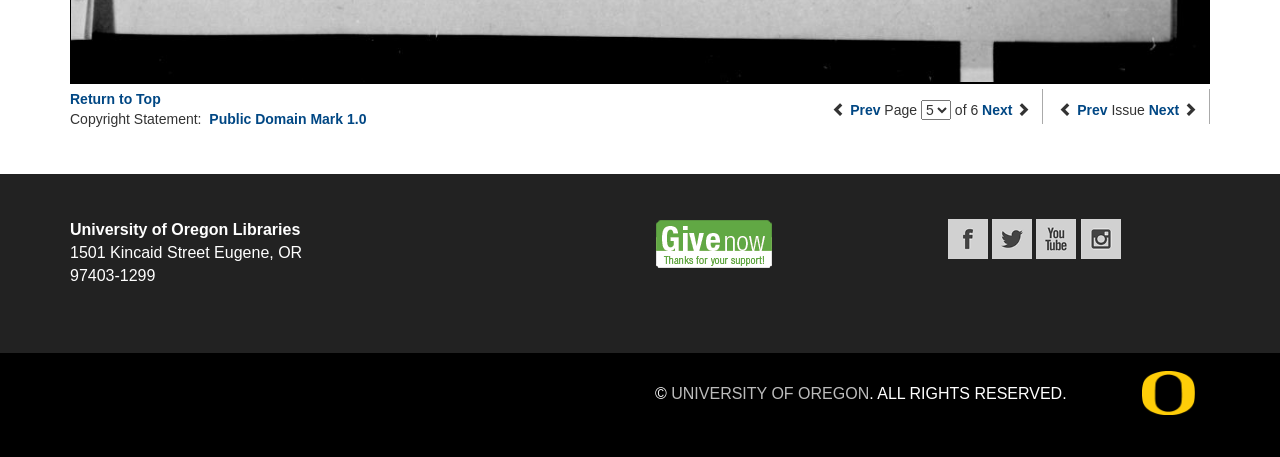Determine the bounding box coordinates for the clickable element to execute this instruction: "Select a page from the dropdown". Provide the coordinates as four float numbers between 0 and 1, i.e., [left, top, right, bottom].

[0.72, 0.22, 0.743, 0.263]